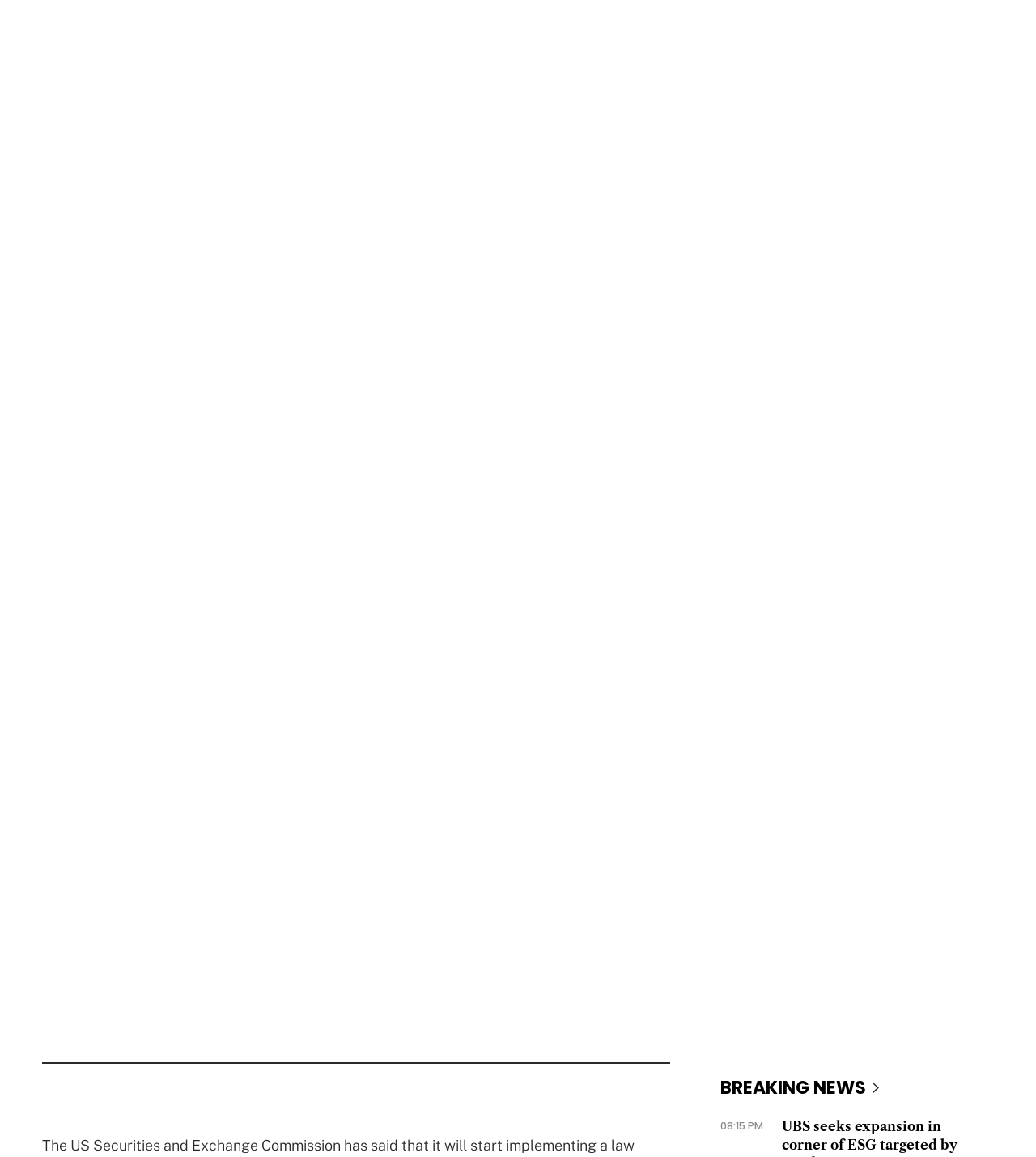Identify the bounding box coordinates of the clickable region necessary to fulfill the following instruction: "Login". The bounding box coordinates should be four float numbers between 0 and 1, i.e., [left, top, right, bottom].

[0.839, 0.027, 0.89, 0.053]